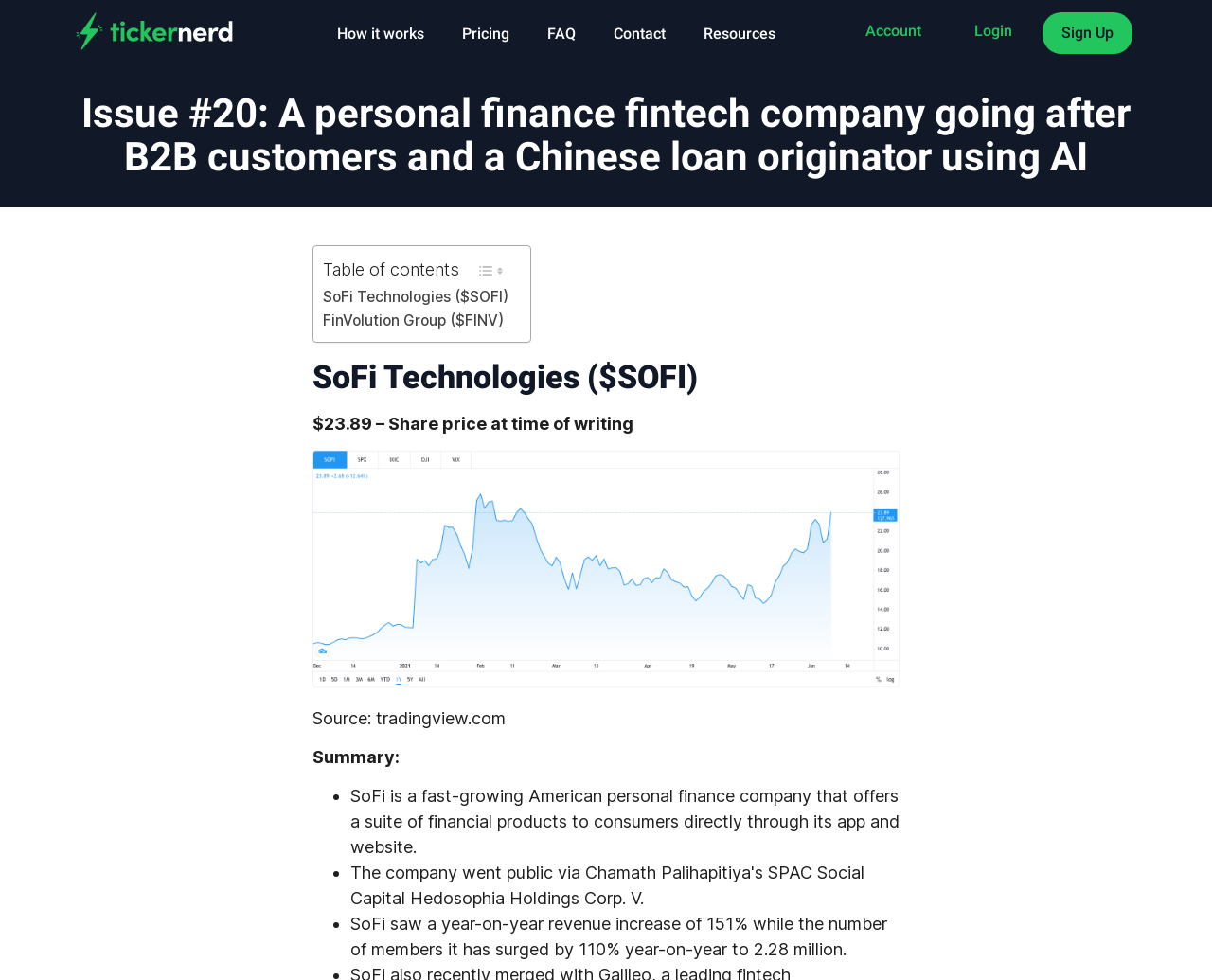Determine the bounding box coordinates of the target area to click to execute the following instruction: "Click on the 'Sign Up' button."

[0.86, 0.013, 0.935, 0.055]